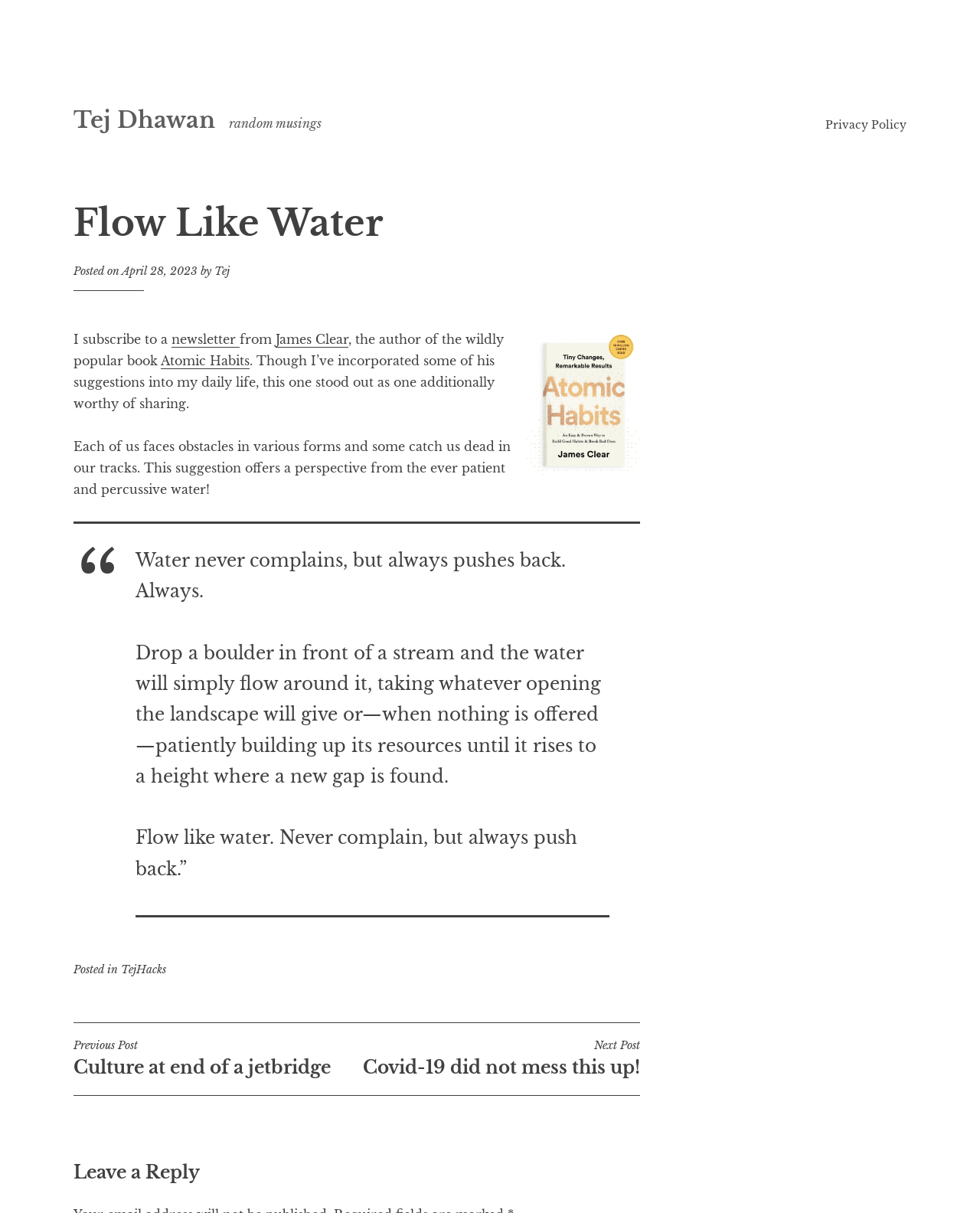Generate the title text from the webpage.

Flow Like Water